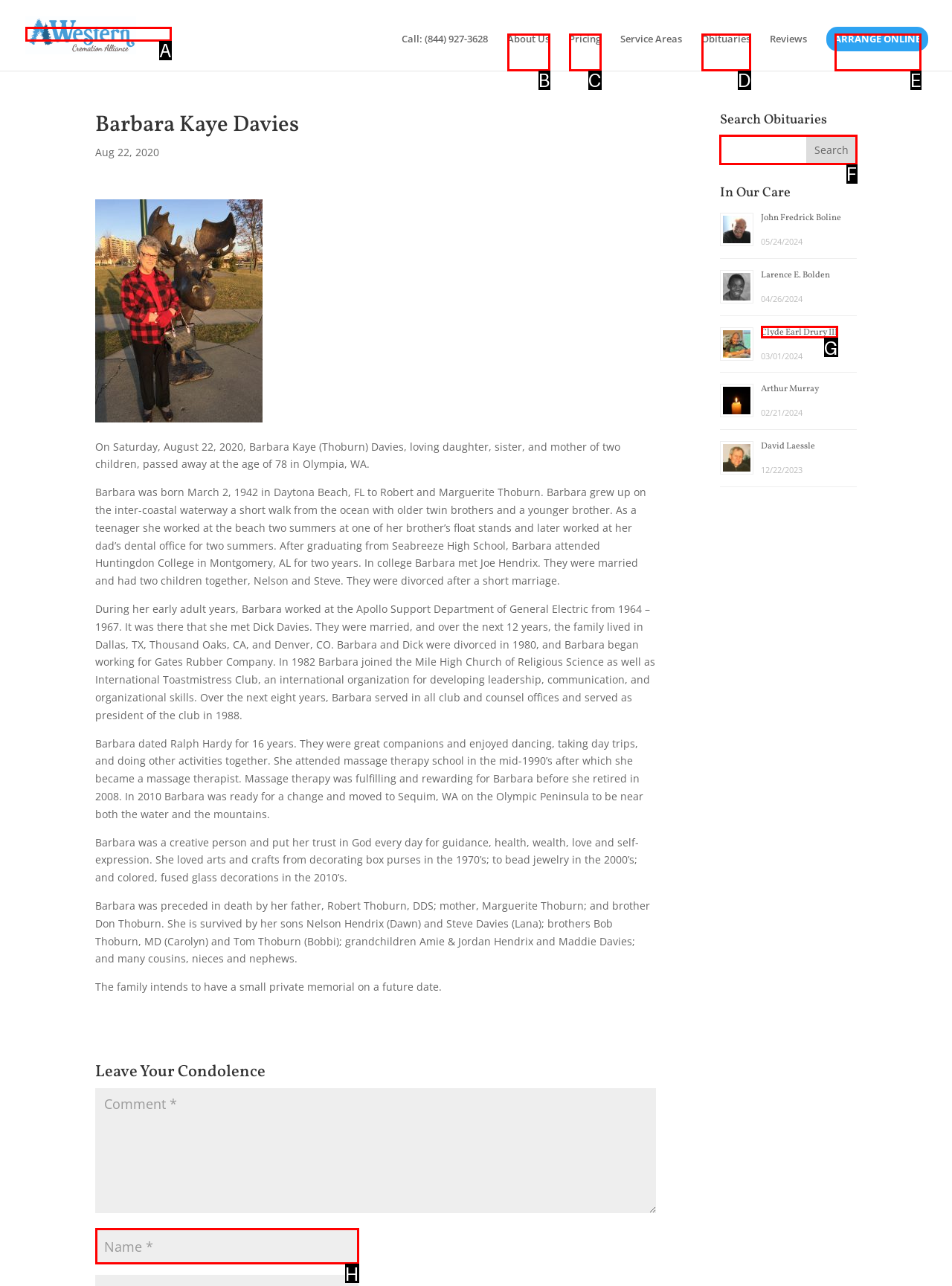Select the correct UI element to complete the task: Search for obituaries
Please provide the letter of the chosen option.

F